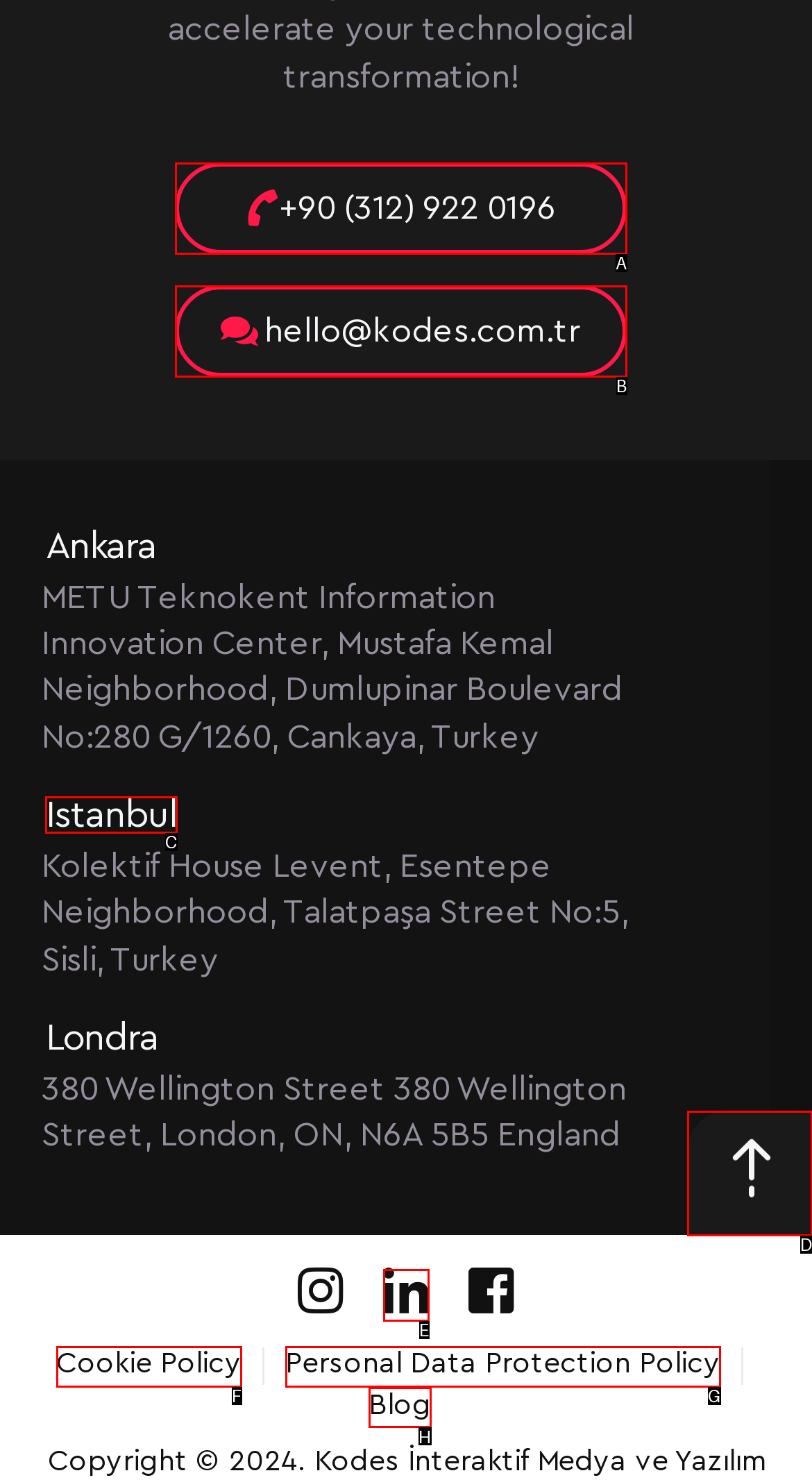Select the correct UI element to complete the task: visit the Istanbul office address
Please provide the letter of the chosen option.

C